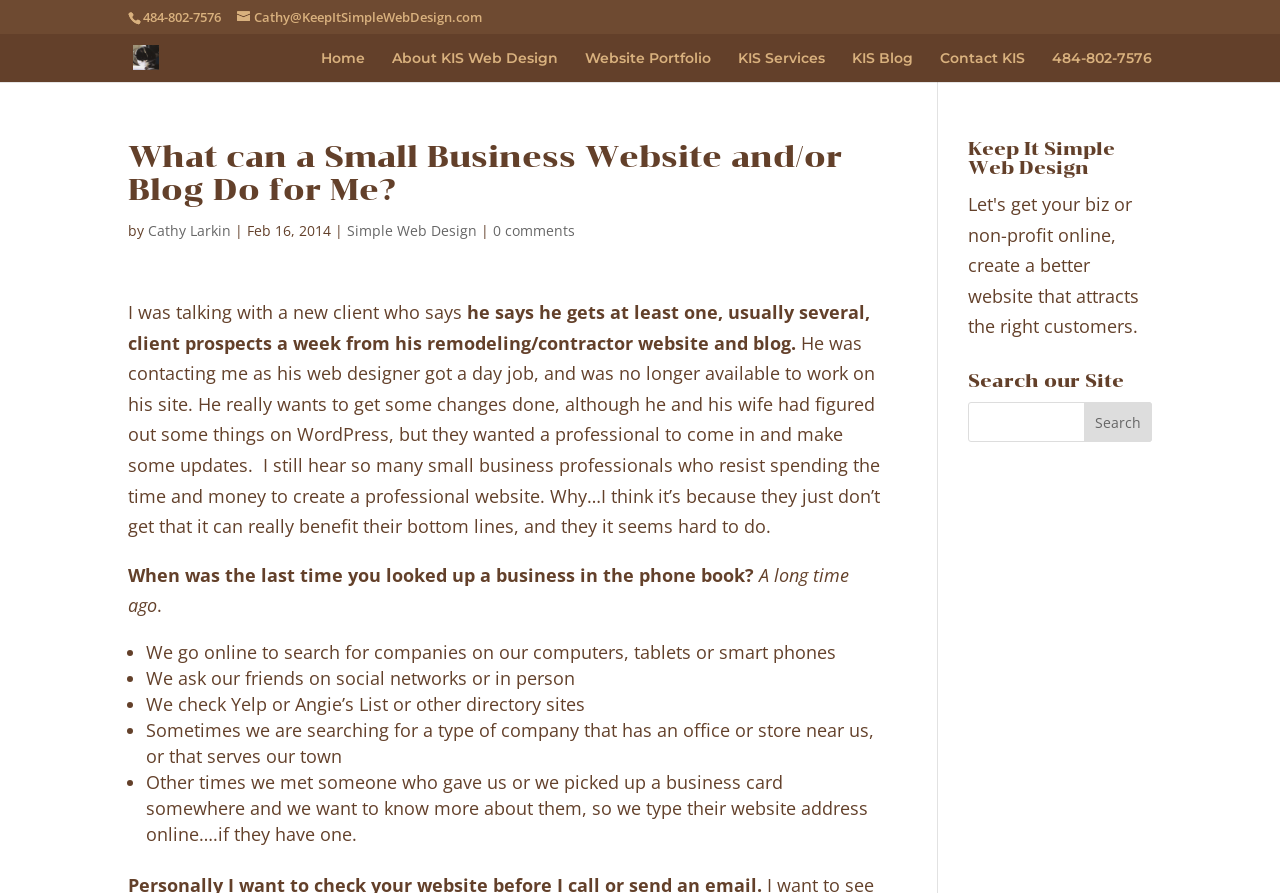Determine the bounding box coordinates in the format (top-left x, top-left y, bottom-right x, bottom-right y). Ensure all values are floating point numbers between 0 and 1. Identify the bounding box of the UI element described by: About KIS Web Design

[0.306, 0.057, 0.436, 0.091]